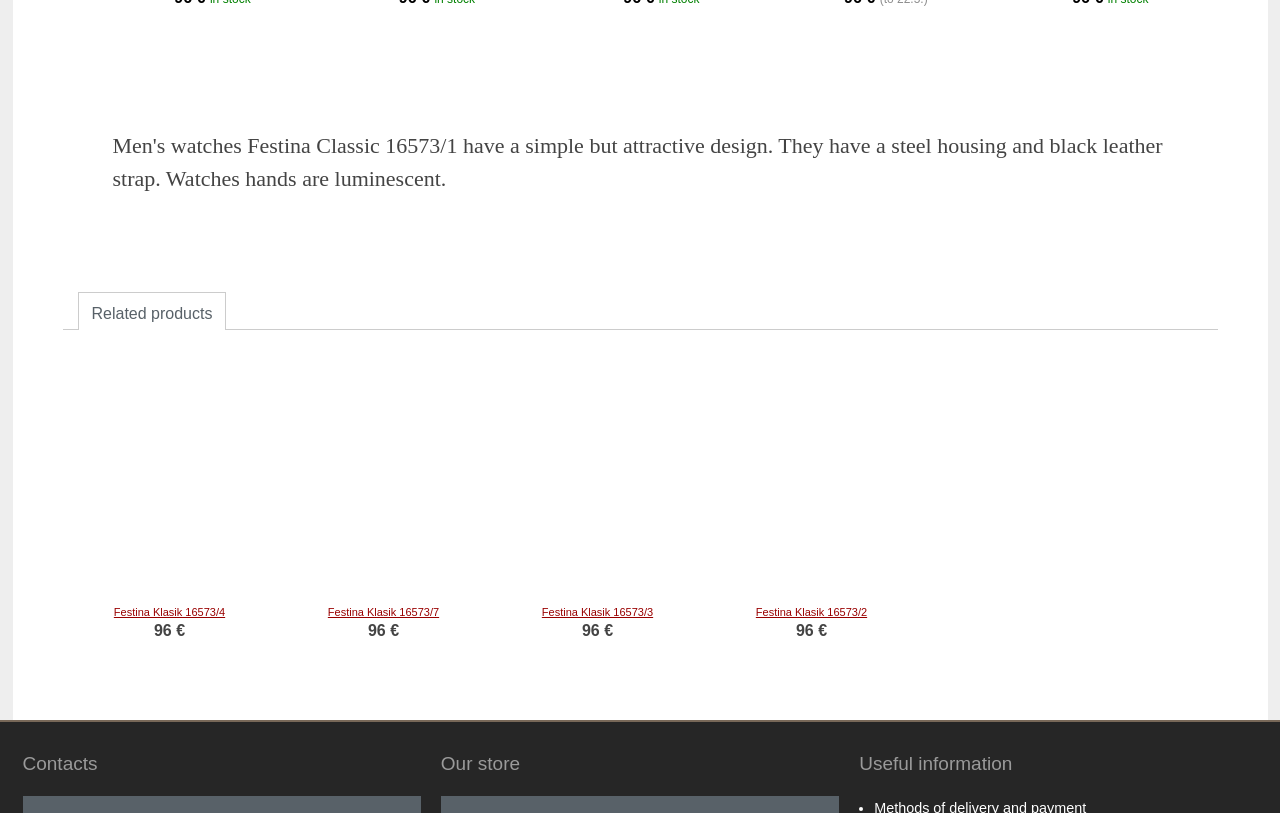Find and provide the bounding box coordinates for the UI element described with: "Festina Klasik 16573/3".

[0.423, 0.745, 0.51, 0.76]